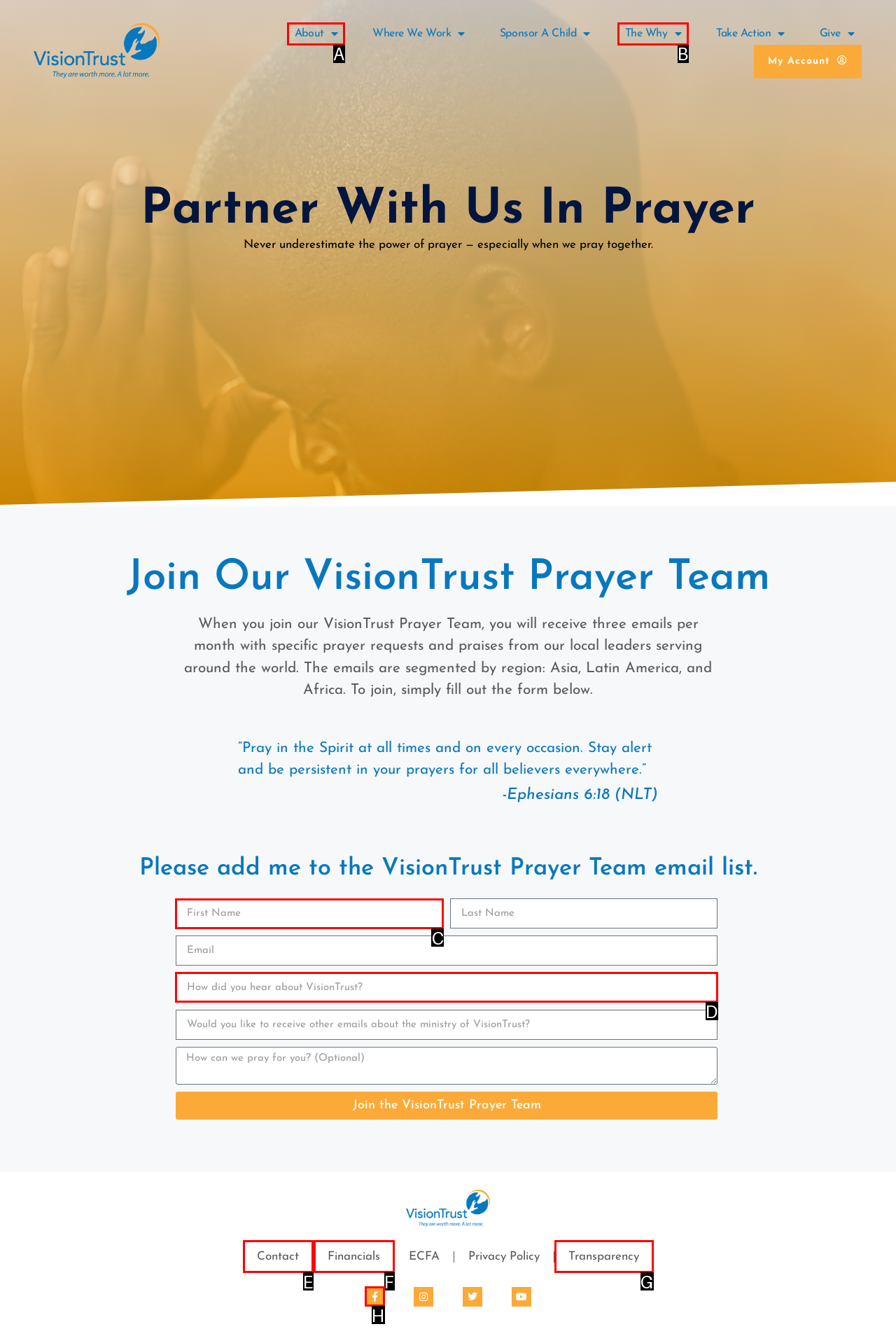Determine which HTML element to click on in order to complete the action: Fill in 'First Name'.
Reply with the letter of the selected option.

C